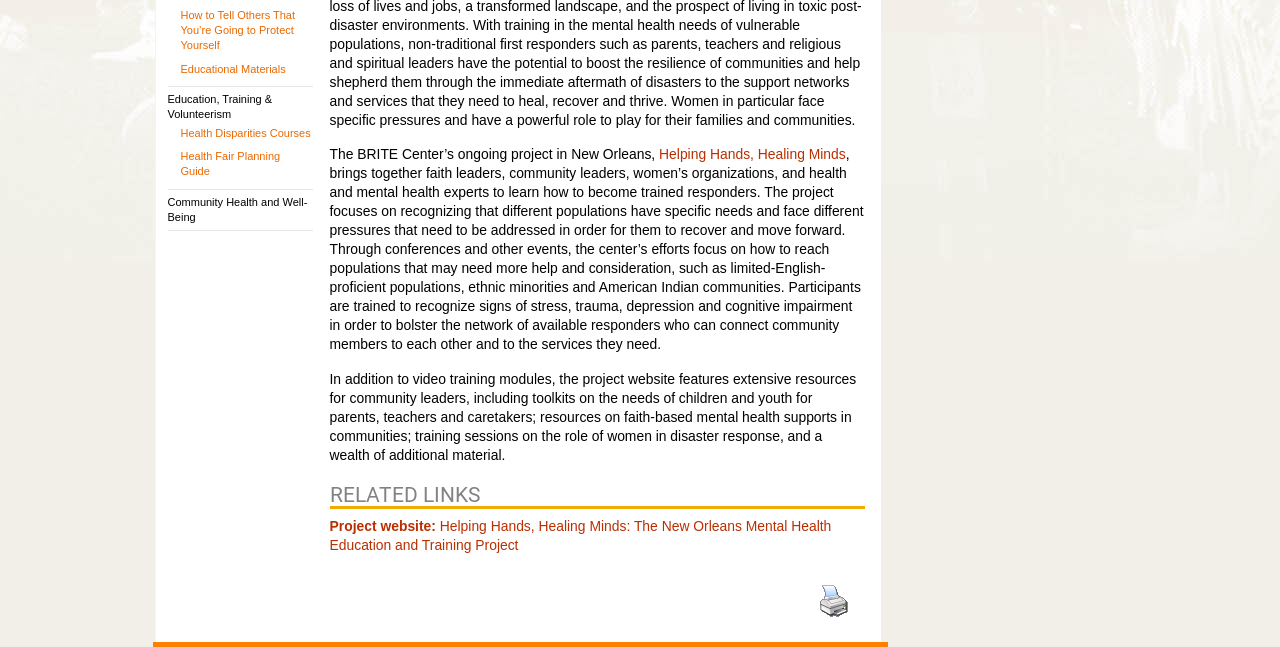Provide the bounding box coordinates of the UI element that matches the description: "Educational Materials".

[0.133, 0.095, 0.244, 0.119]